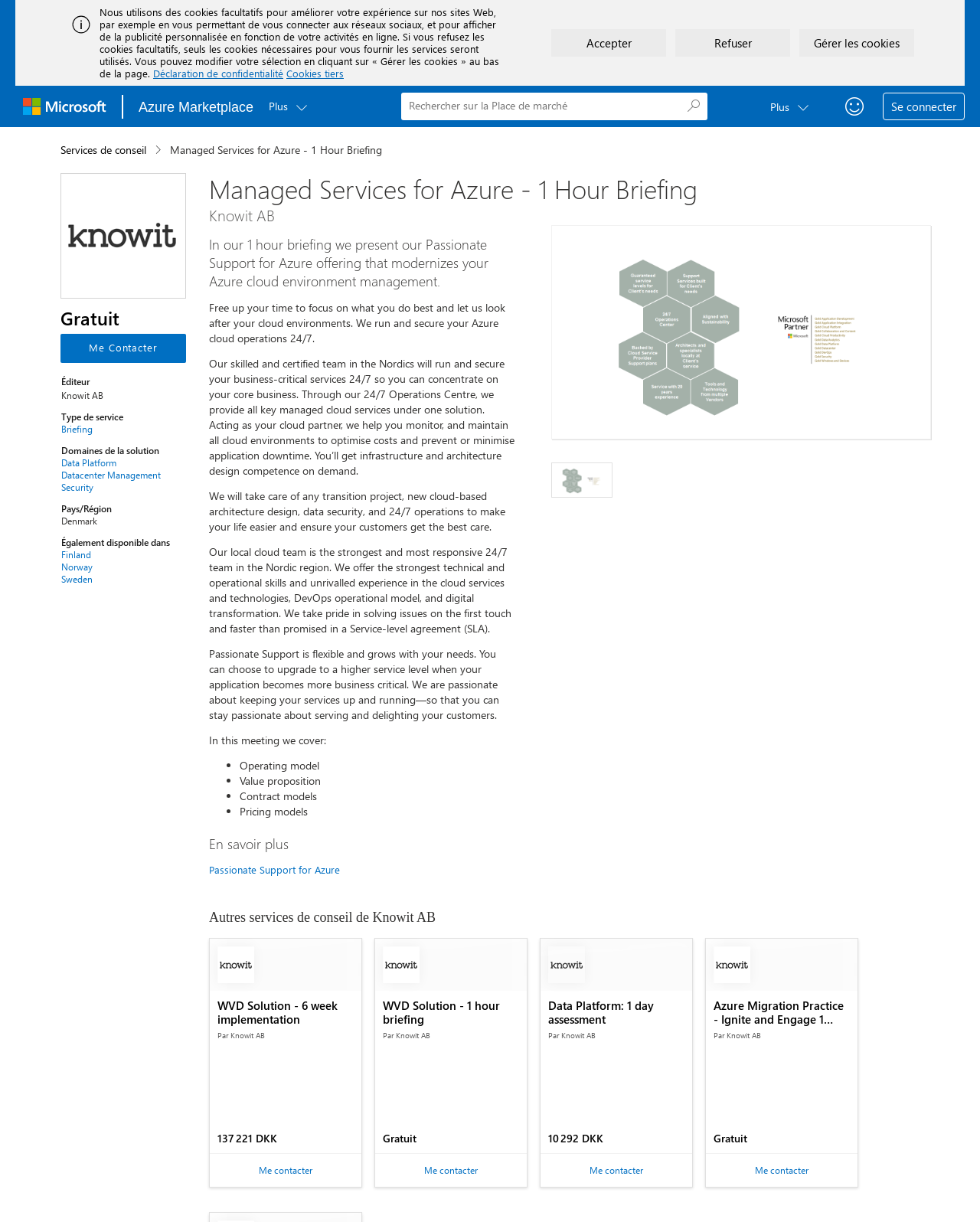Bounding box coordinates are to be given in the format (top-left x, top-left y, bottom-right x, bottom-right y). All values must be floating point numbers between 0 and 1. Provide the bounding box coordinate for the UI element described as: aria-label="search azure marketplace apps"

[0.409, 0.076, 0.605, 0.098]